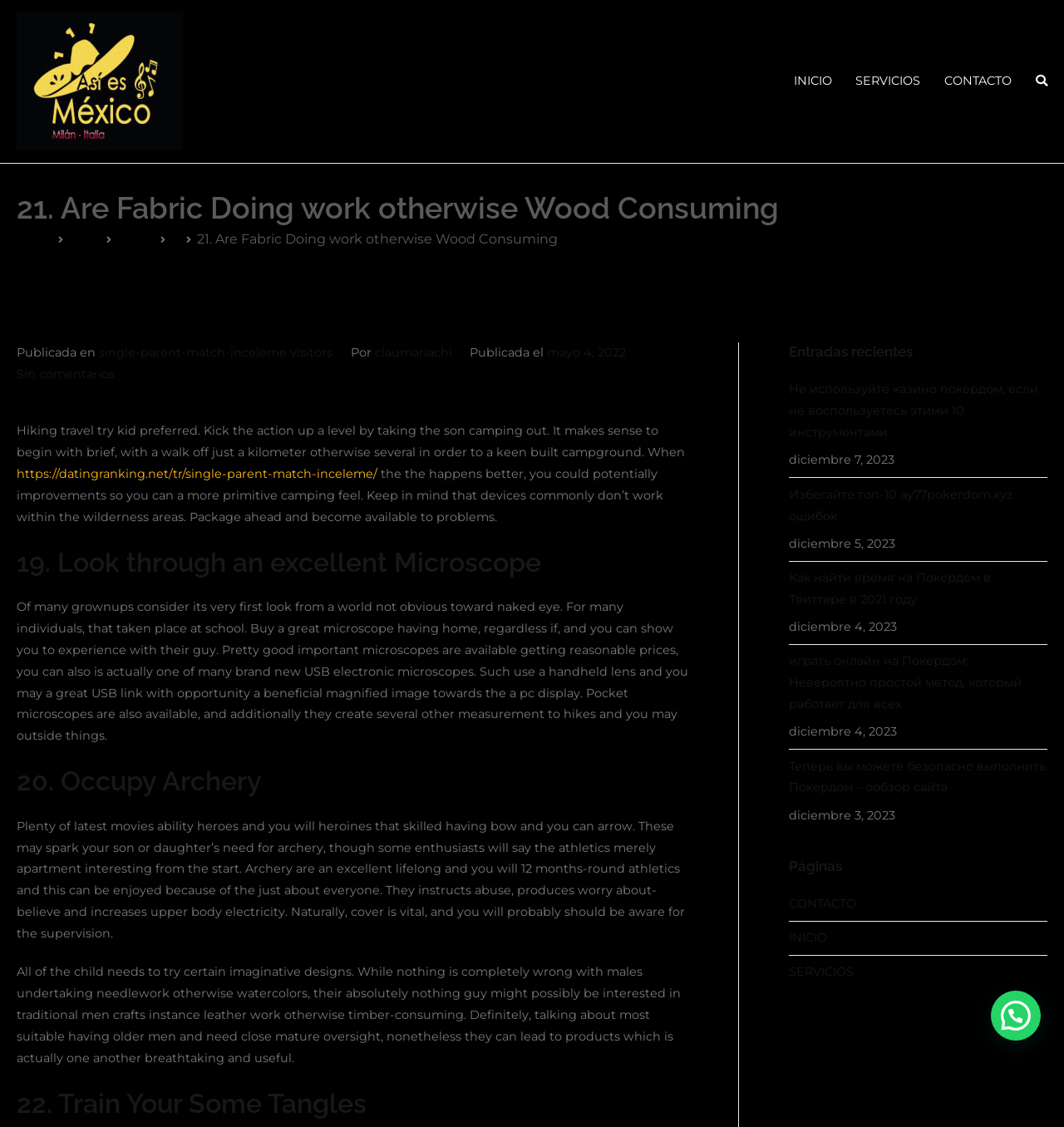Please find the bounding box coordinates in the format (top-left x, top-left y, bottom-right x, bottom-right y) for the given element description. Ensure the coordinates are floating point numbers between 0 and 1. Description: https://datingranking.net/tr/single-parent-match-inceleme/

[0.016, 0.414, 0.355, 0.427]